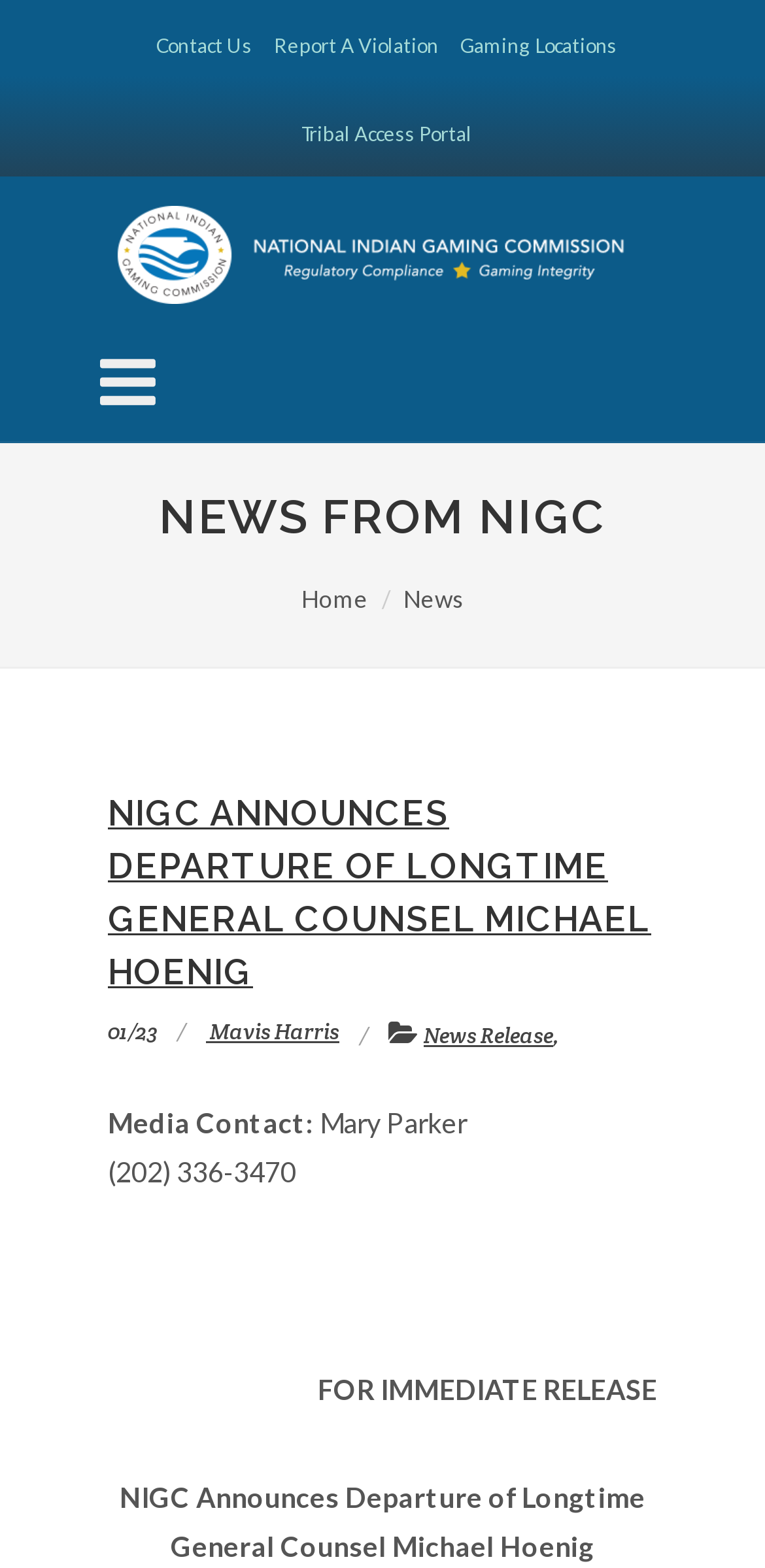Pinpoint the bounding box coordinates of the clickable element needed to complete the instruction: "Read News Release". The coordinates should be provided as four float numbers between 0 and 1: [left, top, right, bottom].

[0.554, 0.652, 0.723, 0.669]